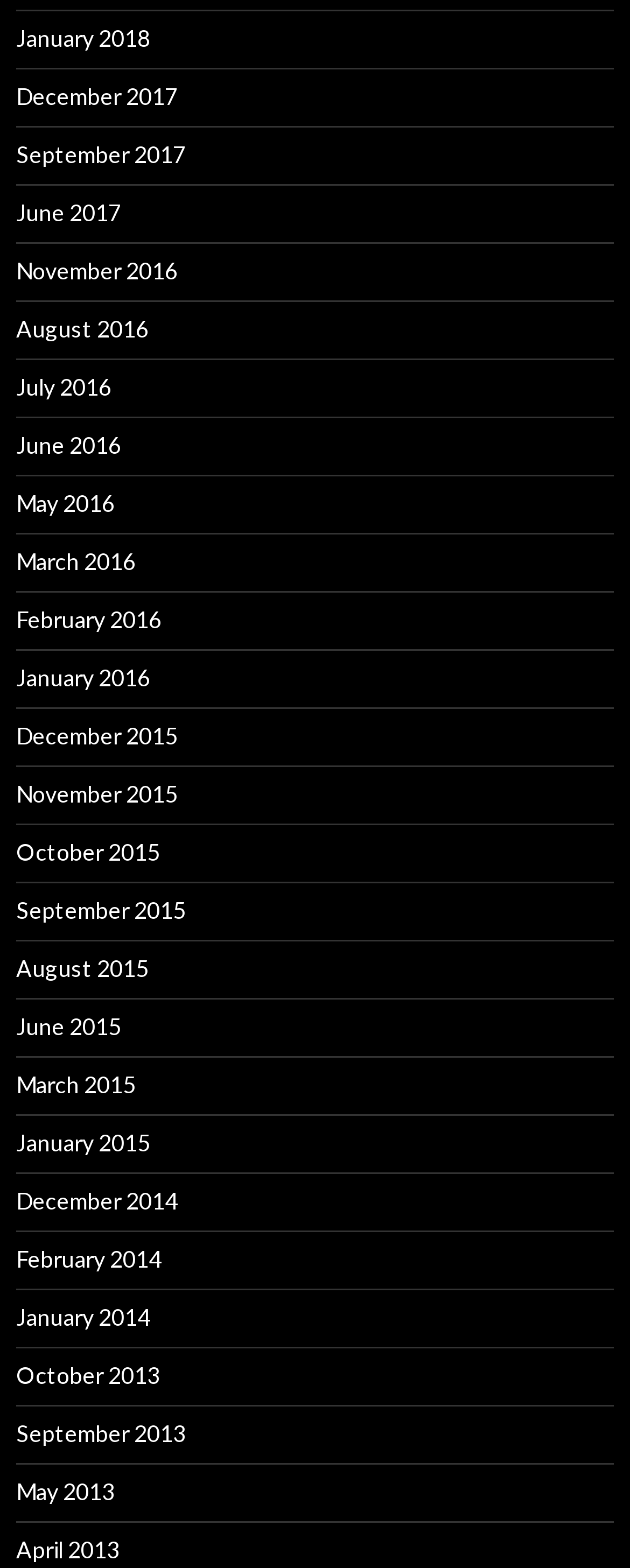Locate the bounding box coordinates of the area where you should click to accomplish the instruction: "visit November 2016".

[0.026, 0.164, 0.282, 0.181]